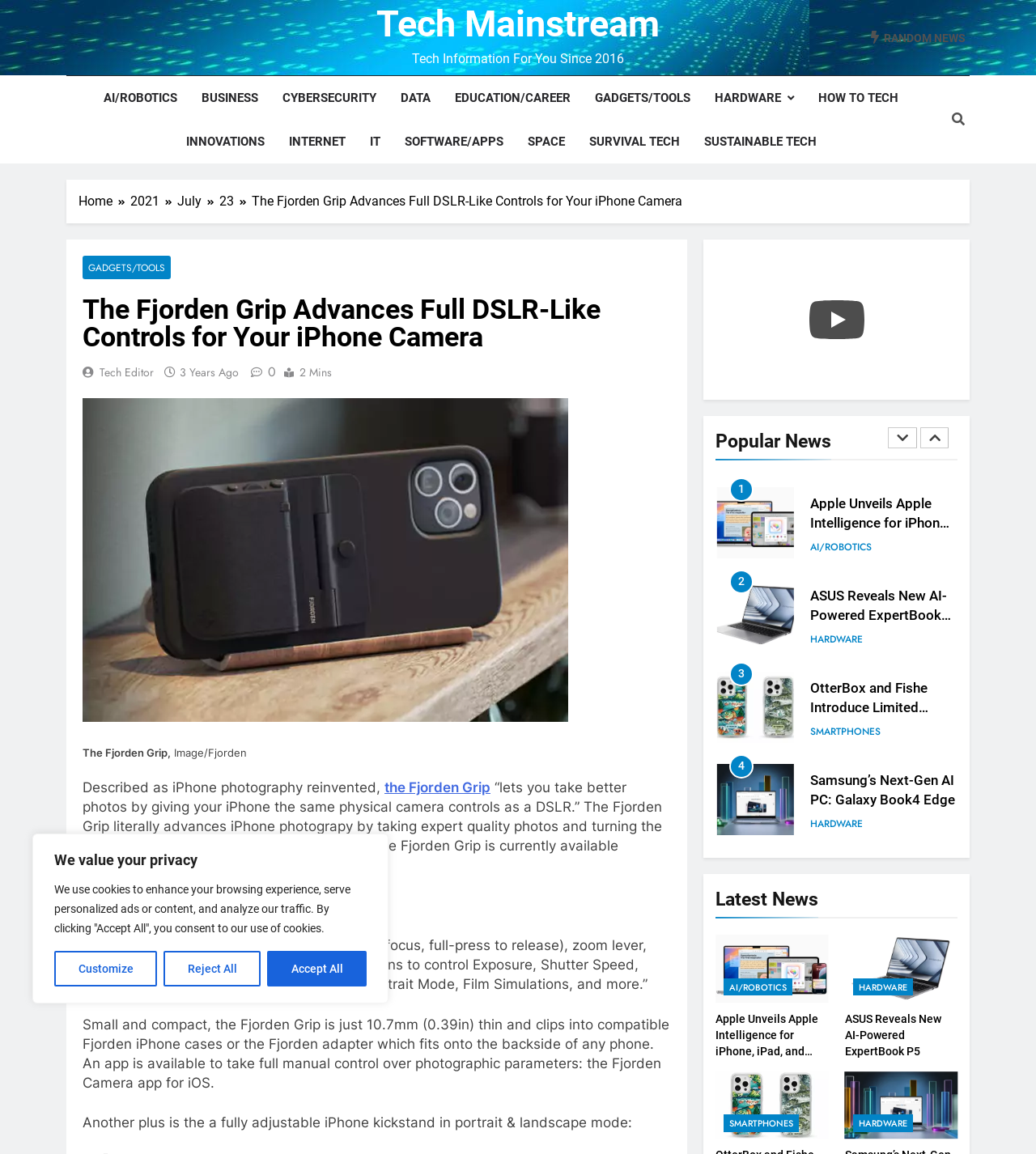Illustrate the webpage's structure and main components comprehensively.

The webpage is about the Fjorden Grip, a device that advances full DSLR-like controls for iPhone cameras. At the top, there is a privacy notice with buttons to customize, reject, or accept all cookies. Below this, there is a header section with links to "Tech Mainstream" and "RANDOM NEWS" on the top right. On the top left, there are links to various categories such as "AI/ROBOTICS", "BUSINESS", and "GADGETS/TOOLS".

The main content of the webpage is an article about the Fjorden Grip, which is described as "iPhone photography reinvented". The article includes an image of the device and a detailed description of its features, such as a two-stage shutter button, zoom lever, and customizable dial and function buttons. The device is small and compact, and an app is available to take full manual control over photographic parameters.

On the right side of the article, there is a section with popular news articles, each with a heading, a brief summary, and an image. The articles are about various tech-related topics, such as Apple Intelligence, ASUS ExpertBook P5, and OtterBox Symmetry Series Case.

At the bottom of the webpage, there are more links to categories such as "HARDWARE", "SOFTWARE/APPS", and "SPACE". There is also a button with a play icon, which may be a video related to the Fjorden Grip.